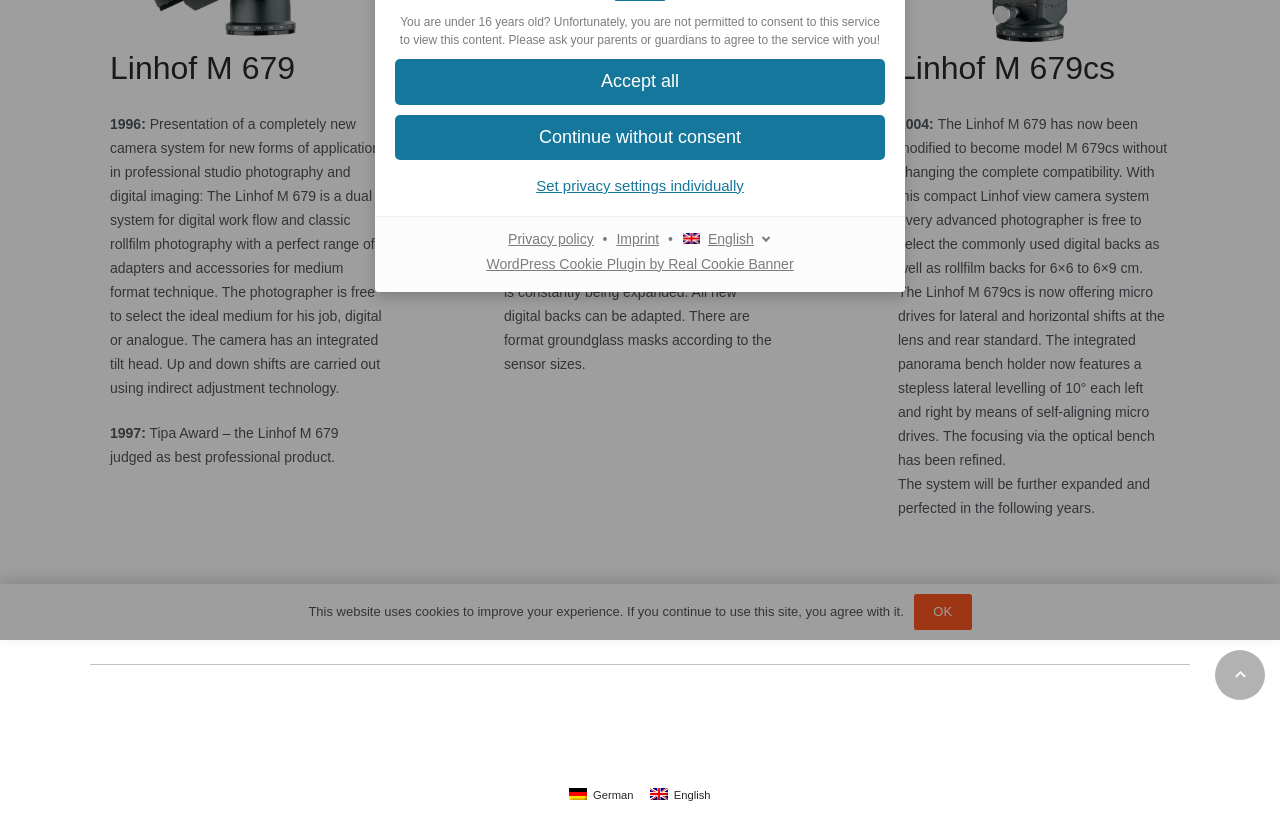Based on the element description: "Advertising", identify the bounding box coordinates for this UI element. The coordinates must be four float numbers between 0 and 1, listed as [left, top, right, bottom].

None